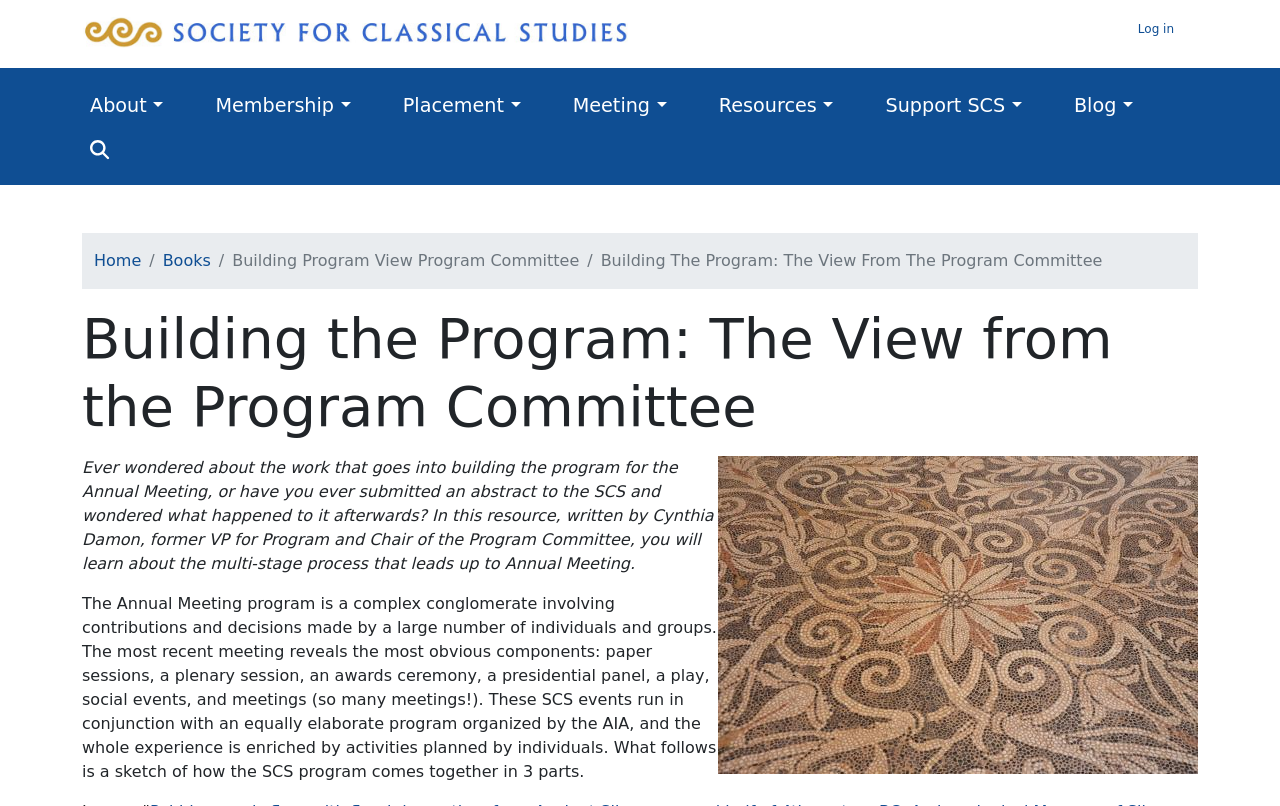Given the description: "GET SPECIAL OFFER", determine the bounding box coordinates of the UI element. The coordinates should be formatted as four float numbers between 0 and 1, [left, top, right, bottom].

None